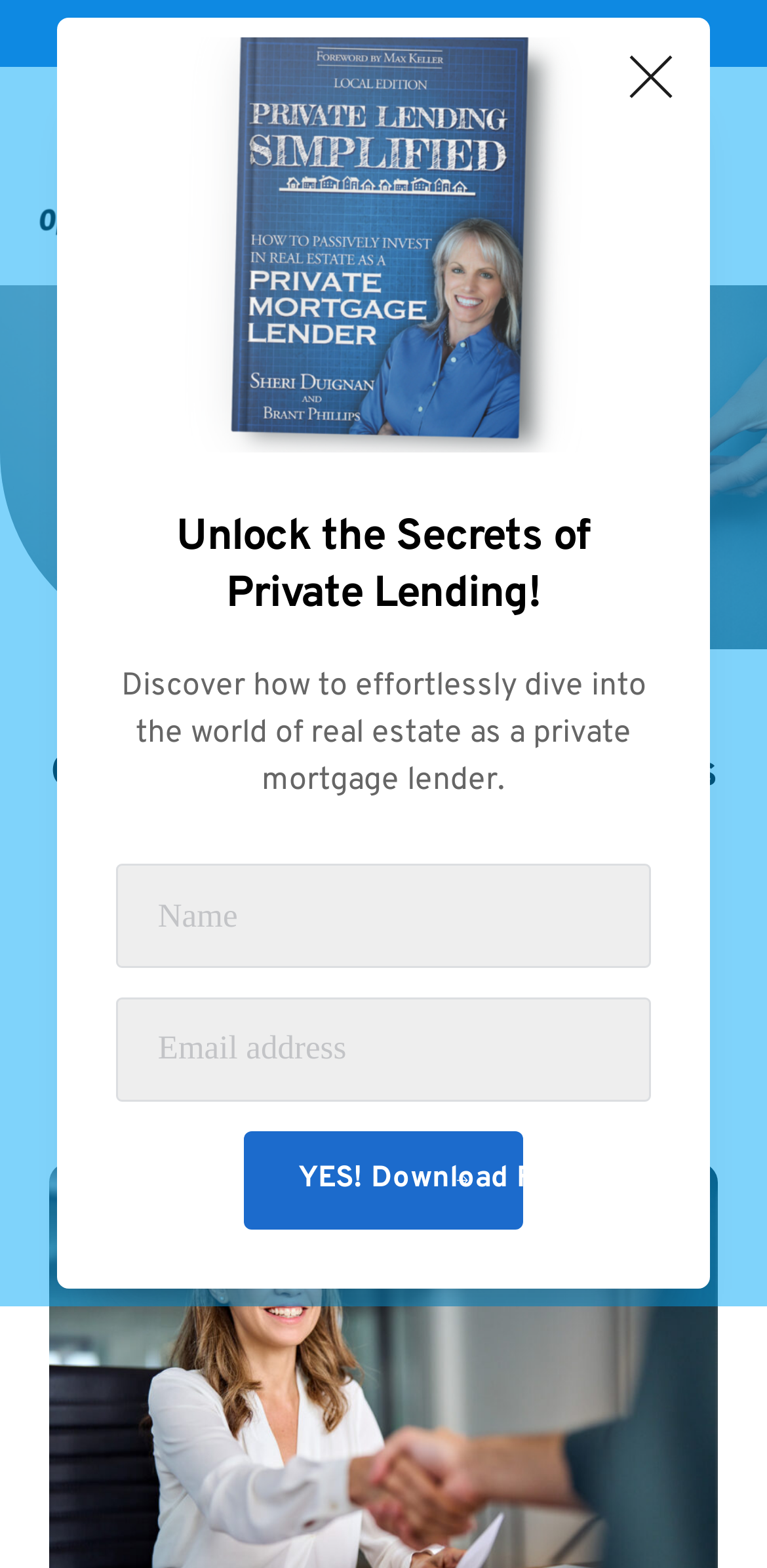What is the primary focus of Opportunity Enterprises?
Provide a short answer using one word or a brief phrase based on the image.

Real estate transactions